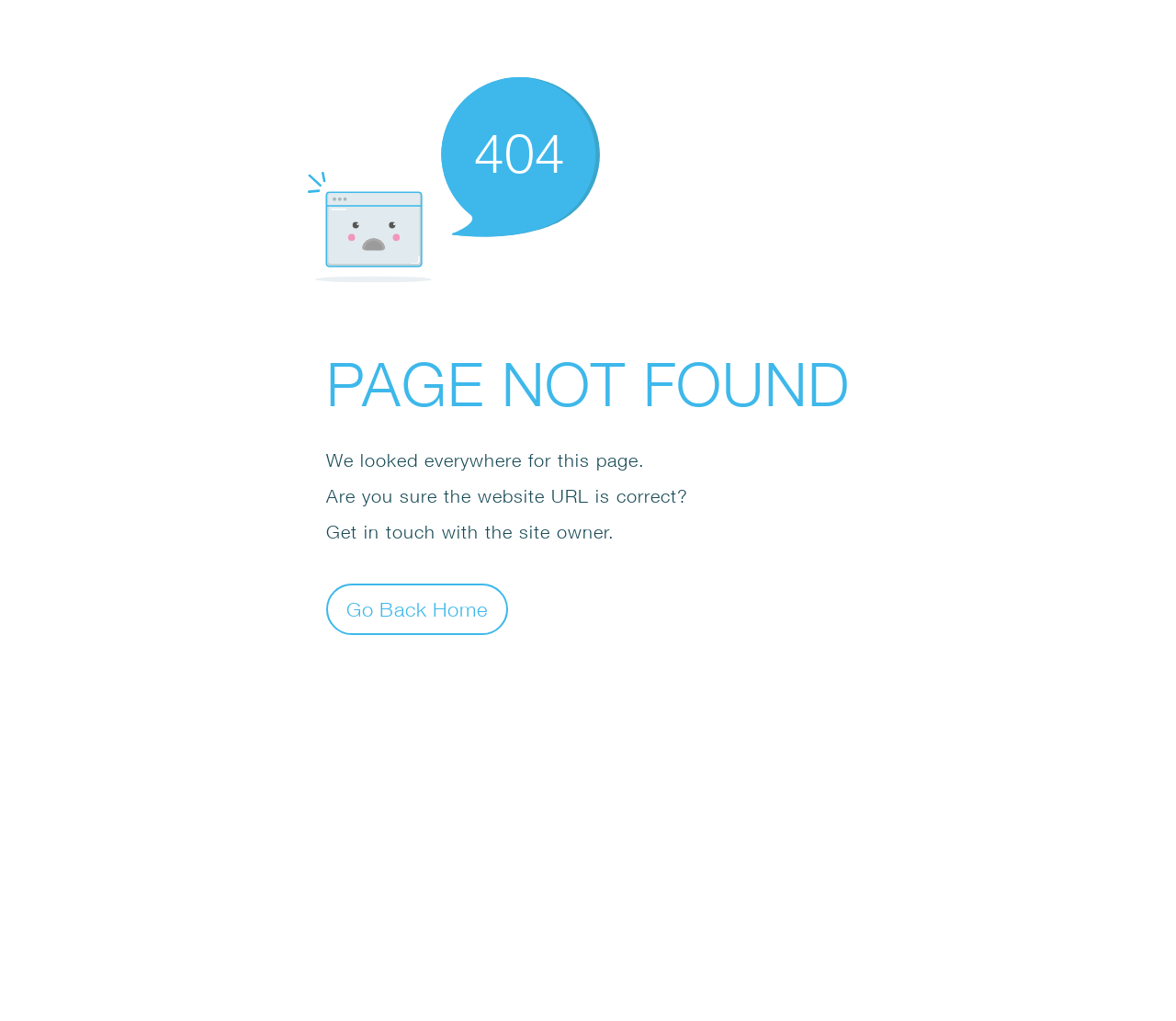Provide the bounding box coordinates of the HTML element this sentence describes: "Go Back Home". The bounding box coordinates consist of four float numbers between 0 and 1, i.e., [left, top, right, bottom].

[0.277, 0.572, 0.432, 0.622]